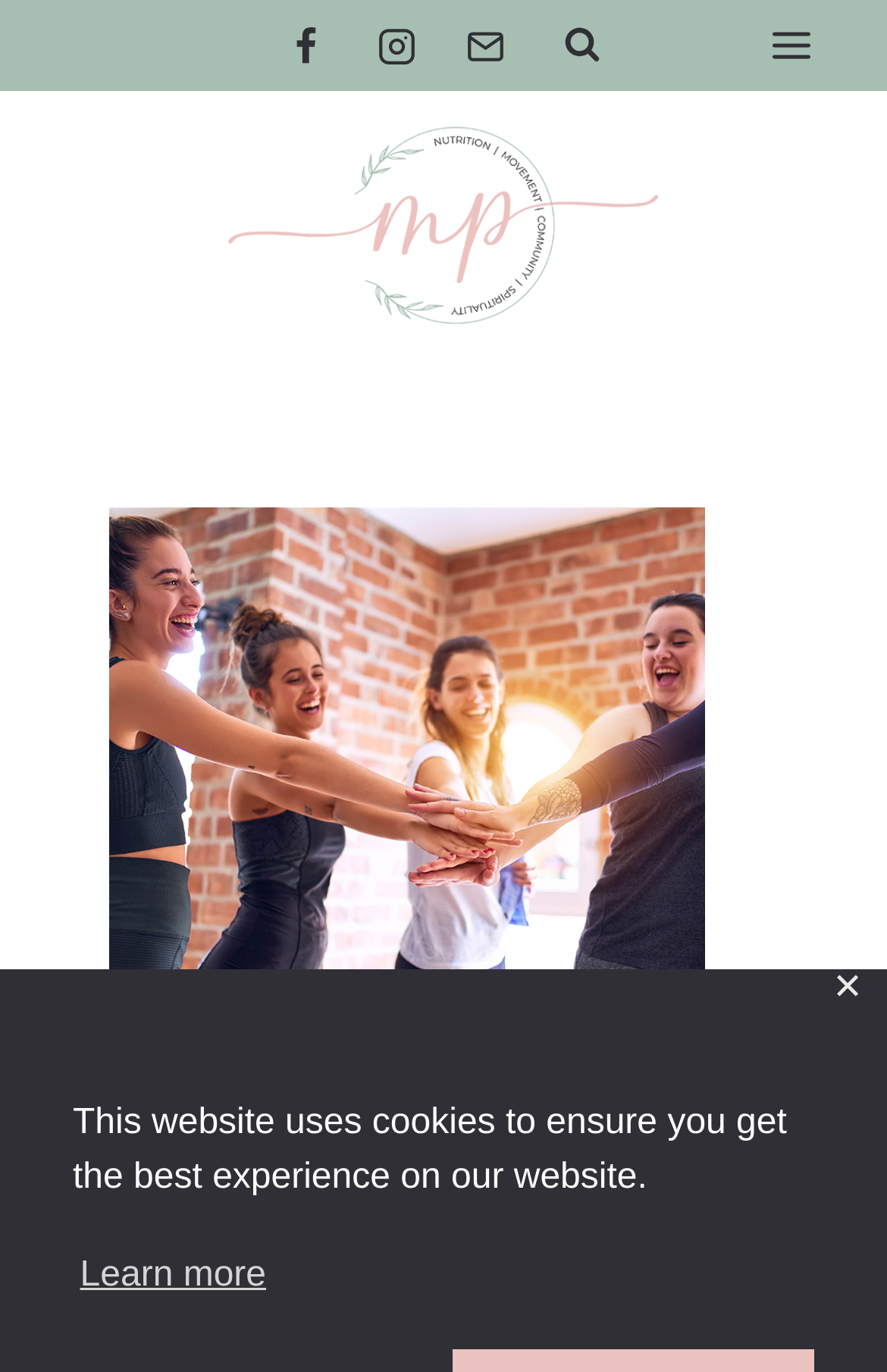Identify the bounding box for the UI element described as: "Learn more". The coordinates should be four float numbers between 0 and 1, i.e., [left, top, right, bottom].

[0.082, 0.906, 0.918, 0.956]